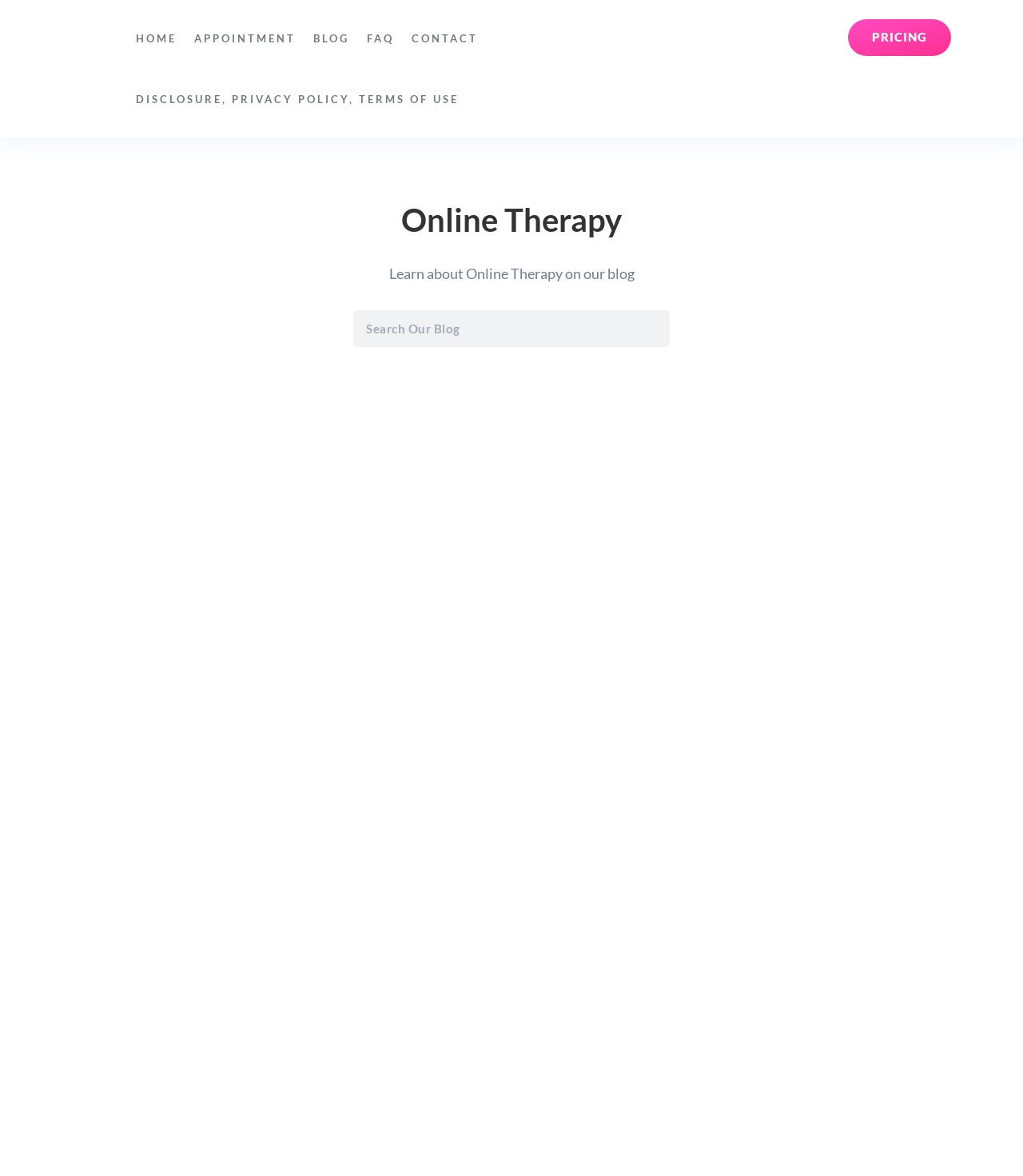Provide the bounding box coordinates for the area that should be clicked to complete the instruction: "Search for a topic".

[0.345, 0.264, 0.655, 0.295]